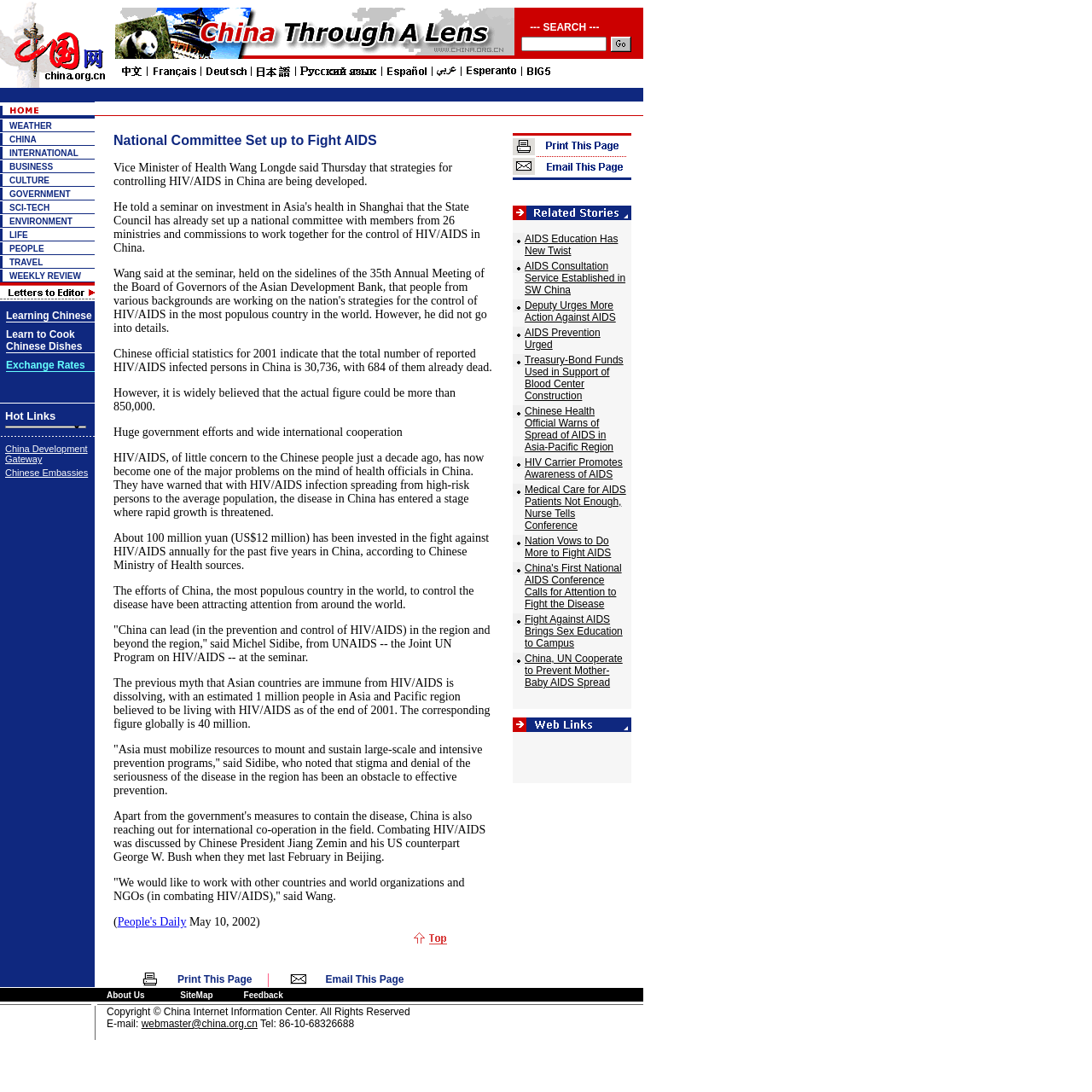What is the text on the top-left corner of the webpage?
Using the image, respond with a single word or phrase.

National Committee Set up to Fight AIDS